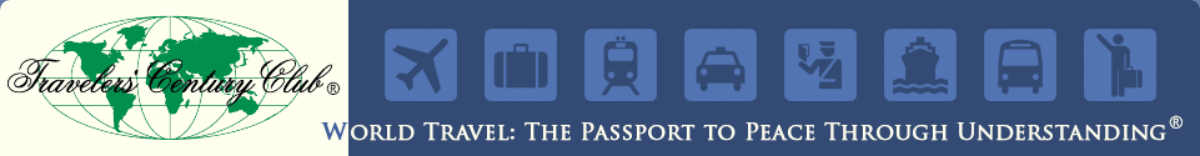Respond to the question with just a single word or phrase: 
What is the phrase accompanying the logo?

World Travel: The Passport to Peace Through Understanding